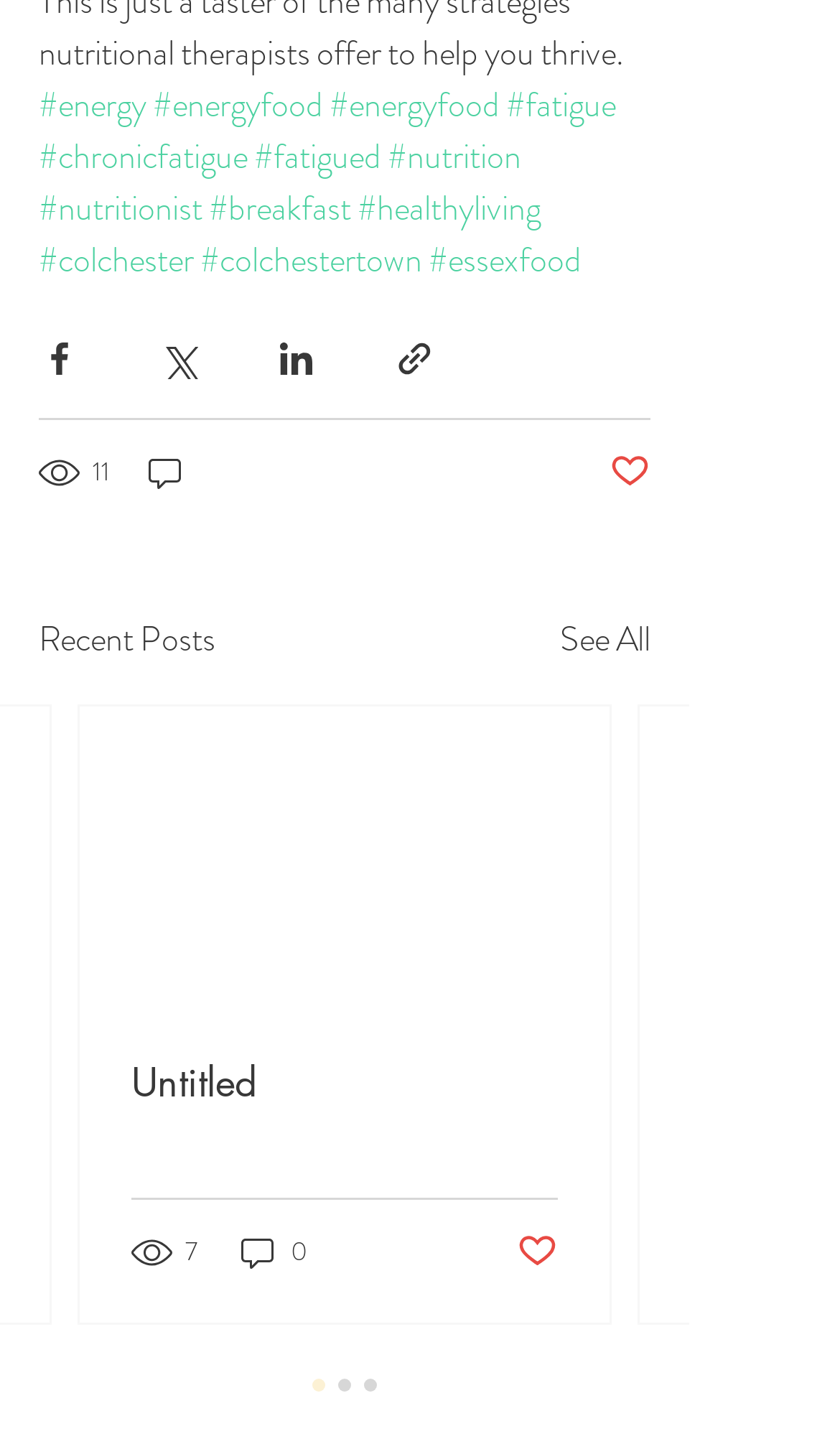Analyze the image and provide a detailed answer to the question: What is the status of the like button on the first article?

The first article has a button with the text 'Post not marked as liked' located at the bottom-right corner of the article, indicating that the like button on this article has not been marked as liked.